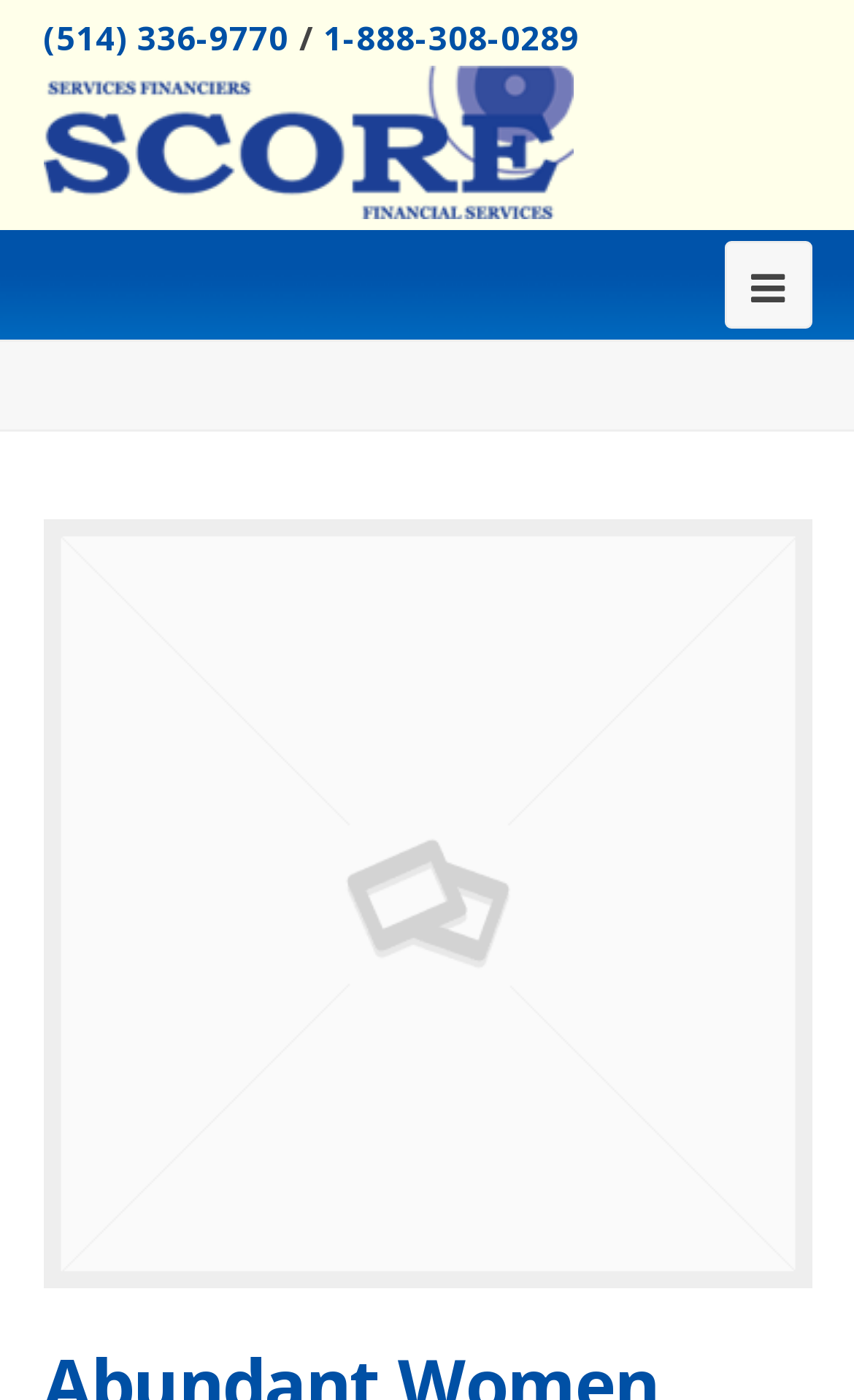What is the phone number on the top left?
Answer the question in as much detail as possible.

I found the phone number by looking at the top left section of the webpage, where I saw a link element with the text '(514) 336-9770'.